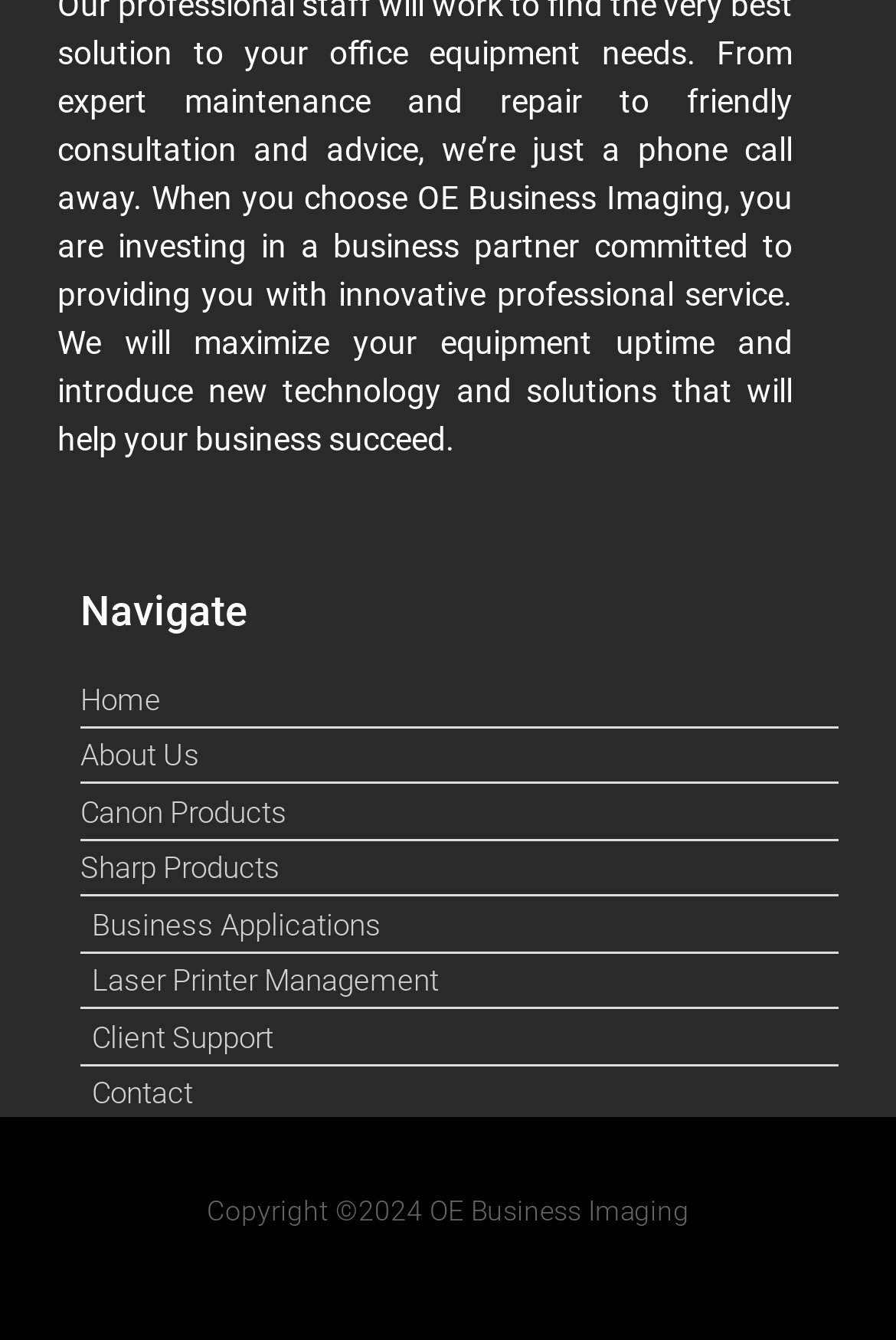Please give the bounding box coordinates of the area that should be clicked to fulfill the following instruction: "learn about the company". The coordinates should be in the format of four float numbers from 0 to 1, i.e., [left, top, right, bottom].

[0.09, 0.548, 0.936, 0.581]